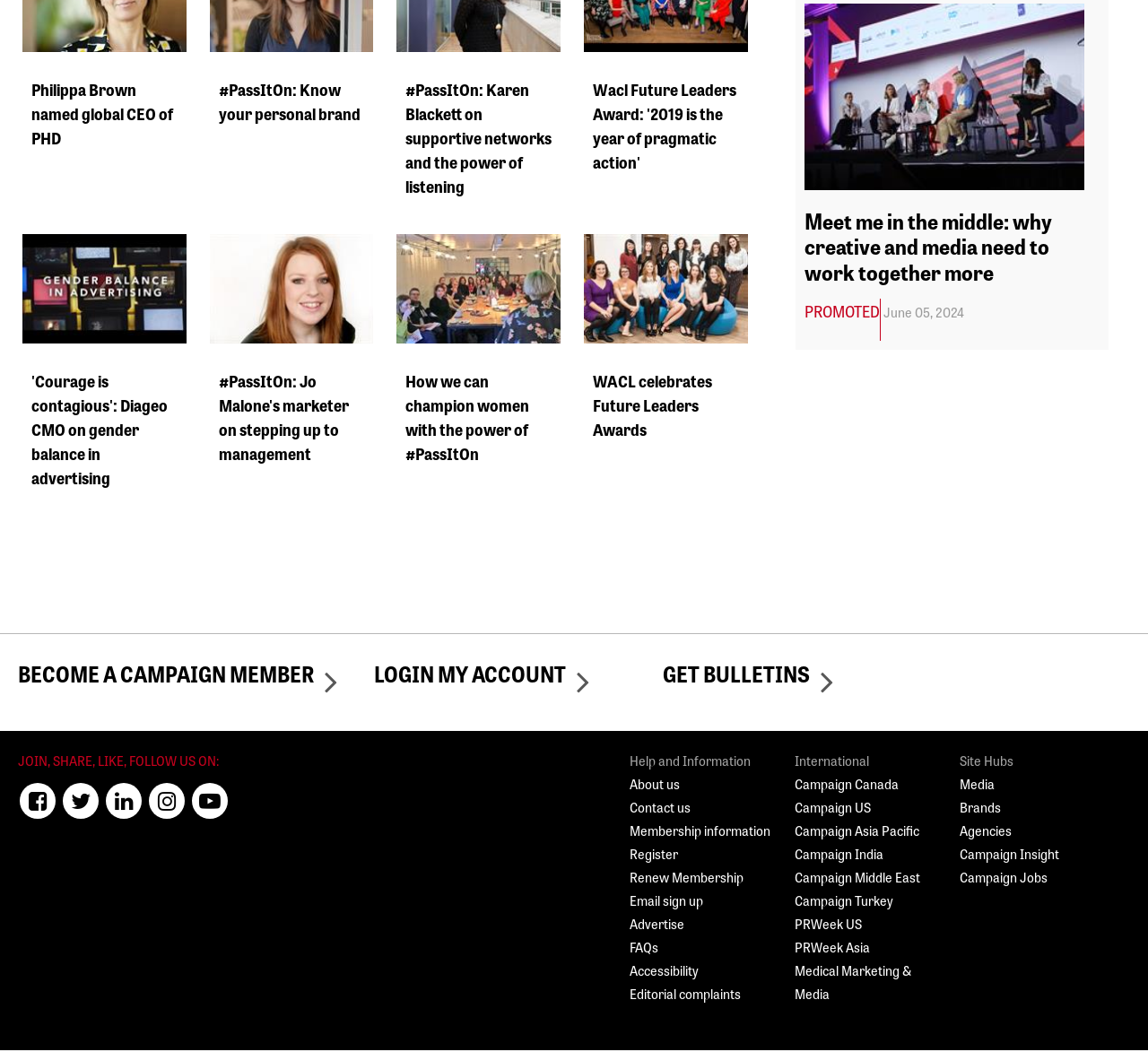Please find the bounding box coordinates of the element's region to be clicked to carry out this instruction: "Click About us".

[0.548, 0.734, 0.592, 0.754]